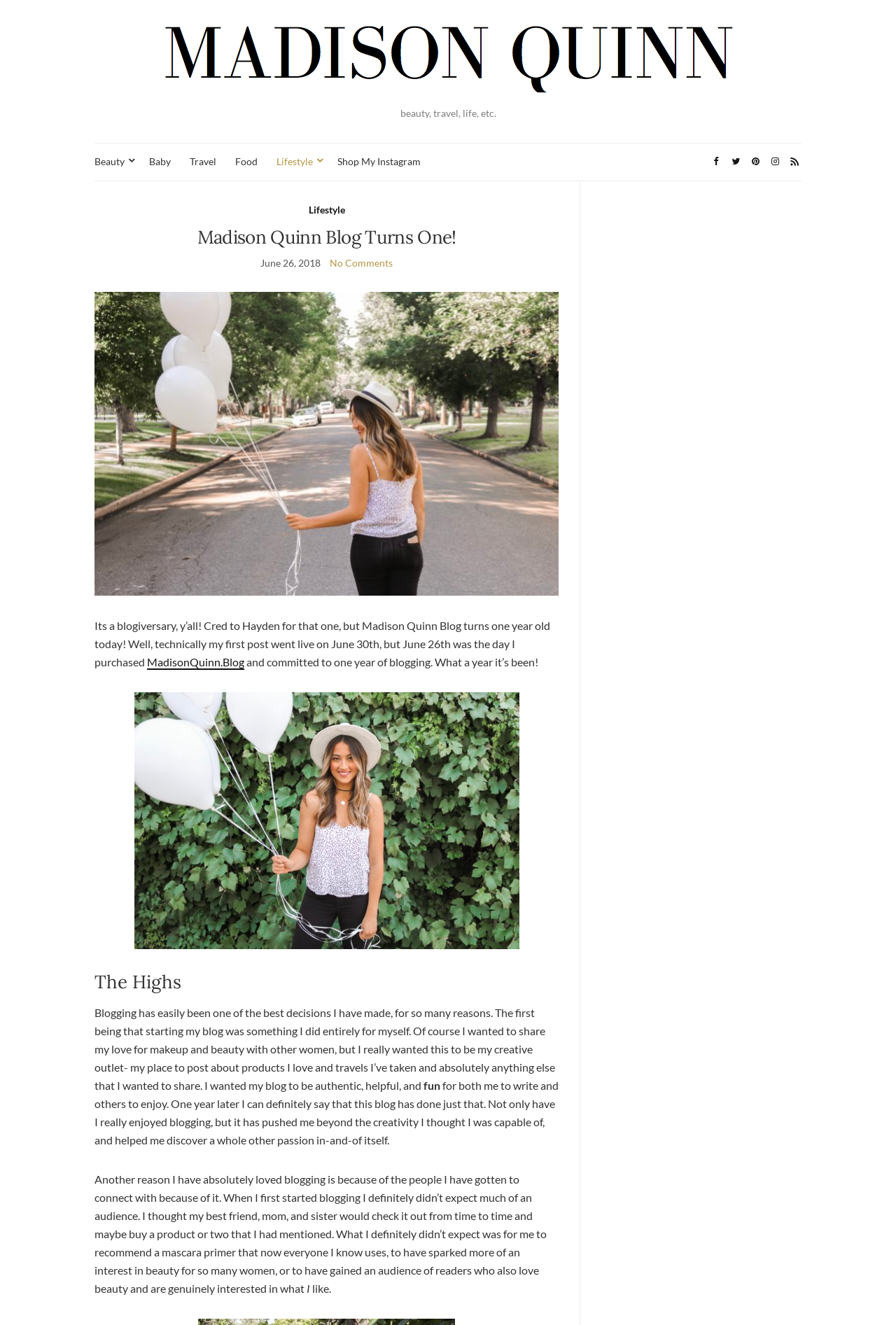Give a detailed account of the webpage's layout and content.

The webpage is a blog post celebrating the one-year anniversary of the "Madison Quinn Blog". At the top, there is a logo image of "Madison Quinn" with a link to the blog's homepage. Below the logo, there is a tagline "beauty, travel, life, etc.".

On the top-left side, there are several links to different categories, including "Beauty", "Baby", "Travel", "Food", "Lifestyle", and "Shop My Instagram". On the top-right side, there are social media links represented by icons.

The main content of the blog post is divided into sections. The first section is a heading "Madison Quinn Blog Turns One!" followed by a timestamp "June 26, 2018". Below the heading, there is a paragraph of text congratulating the blog's anniversary and mentioning the first post's publication date.

The next section is a heading "The Highs" followed by a long paragraph of text discussing the benefits of blogging, including the creative outlet it provides, the connections made with readers, and the unexpected audience growth. The text is written in a personal and conversational tone.

Throughout the webpage, there are no prominent images aside from the logo and social media icons. The overall layout is organized, with clear headings and concise text.